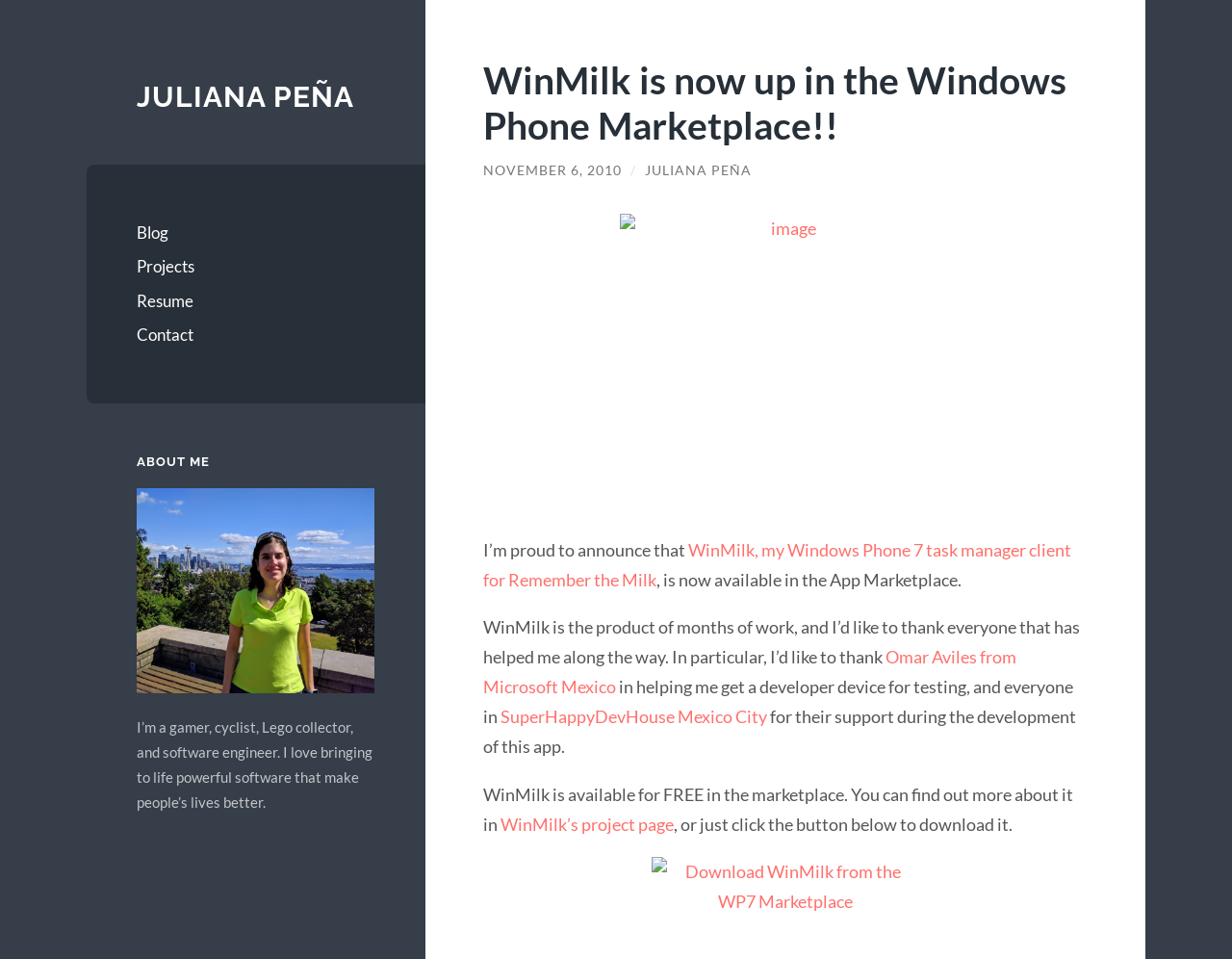What is the cost of WinMilk in the marketplace?
Provide a well-explained and detailed answer to the question.

The cost of WinMilk in the marketplace can be inferred from the text 'WinMilk is available for FREE in the marketplace.' which is located in the main content area of the webpage.